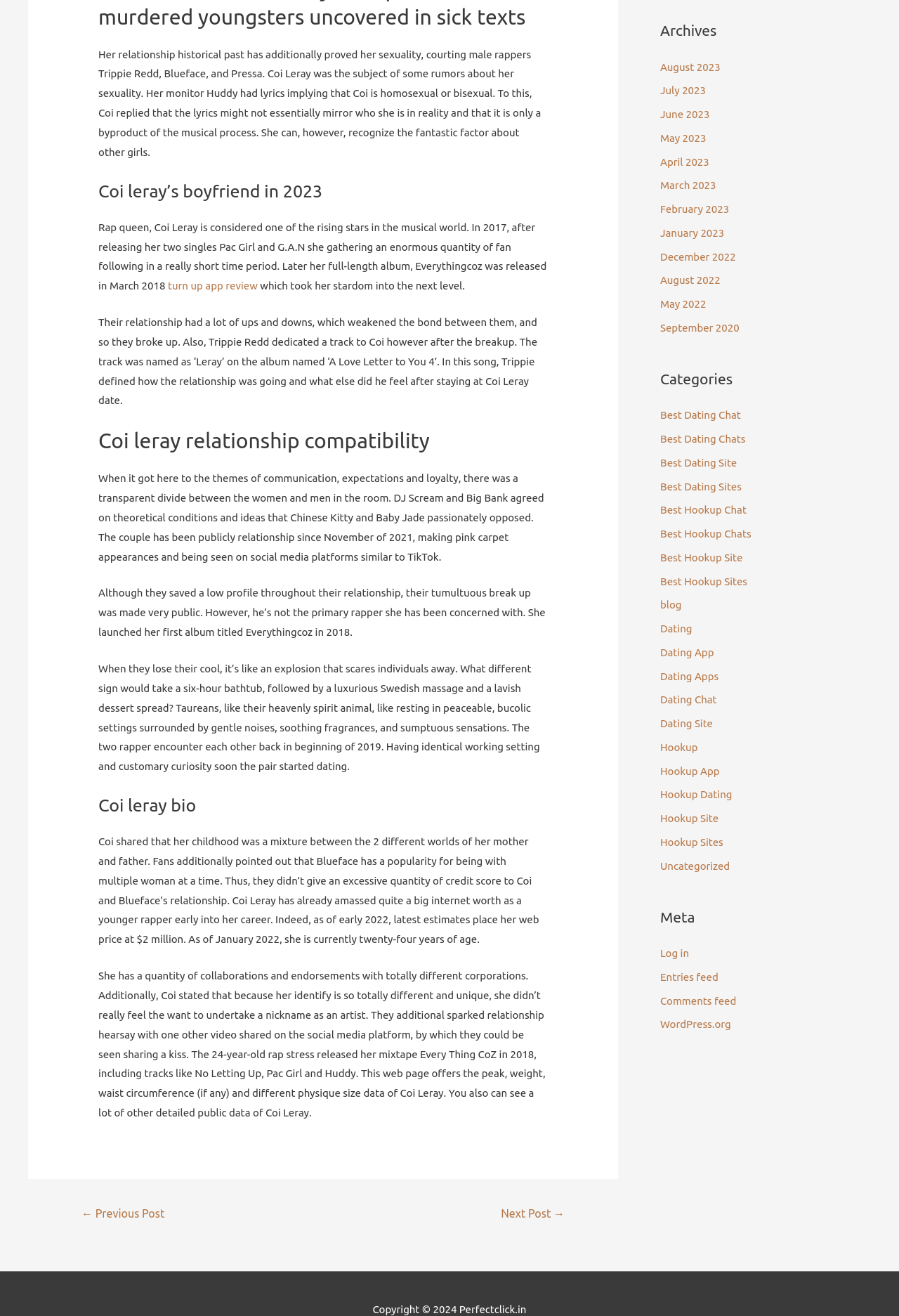Based on the element description Entries feed, identify the bounding box of the UI element in the given webpage screenshot. The coordinates should be in the format (top-left x, top-left y, bottom-right x, bottom-right y) and must be between 0 and 1.

[0.734, 0.738, 0.799, 0.747]